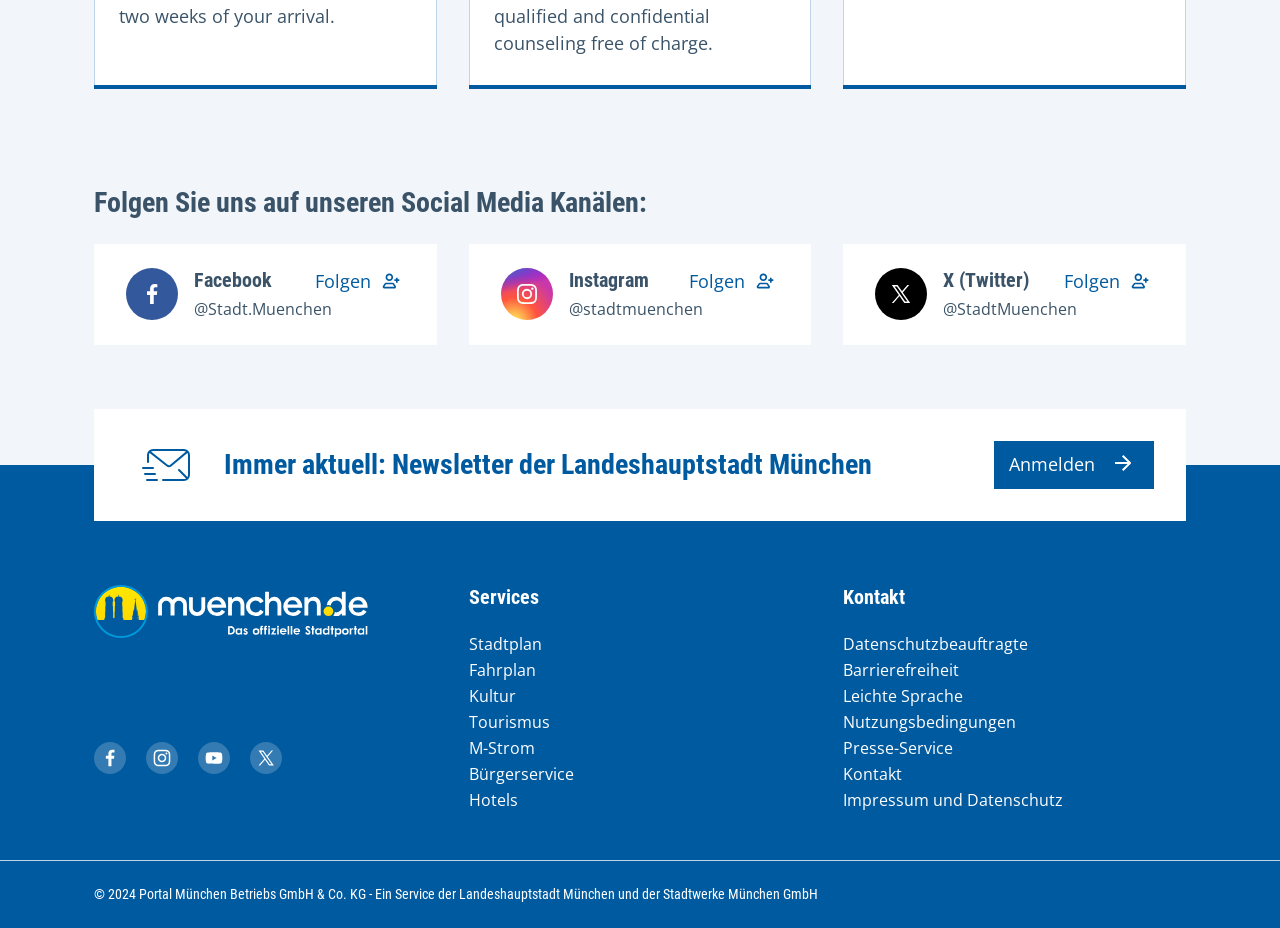Determine the bounding box coordinates of the region I should click to achieve the following instruction: "Visit the Stadtplan page". Ensure the bounding box coordinates are four float numbers between 0 and 1, i.e., [left, top, right, bottom].

[0.366, 0.682, 0.423, 0.705]